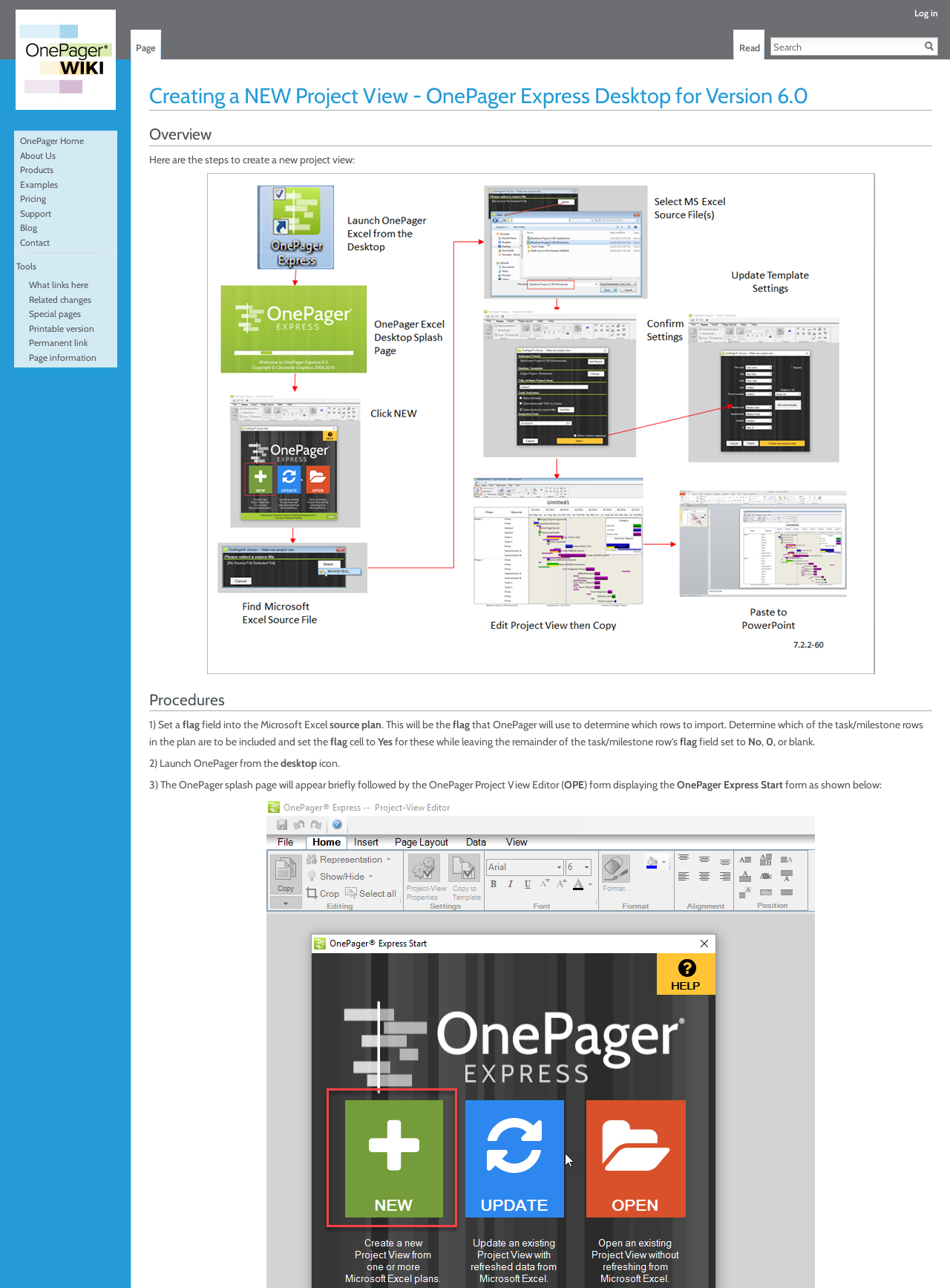What is the navigation link located at the top-right corner of the webpage?
Using the image as a reference, answer the question in detail.

At the top-right corner of the webpage, there is a navigation link called Personal tools, which contains links to Log in, among other options.